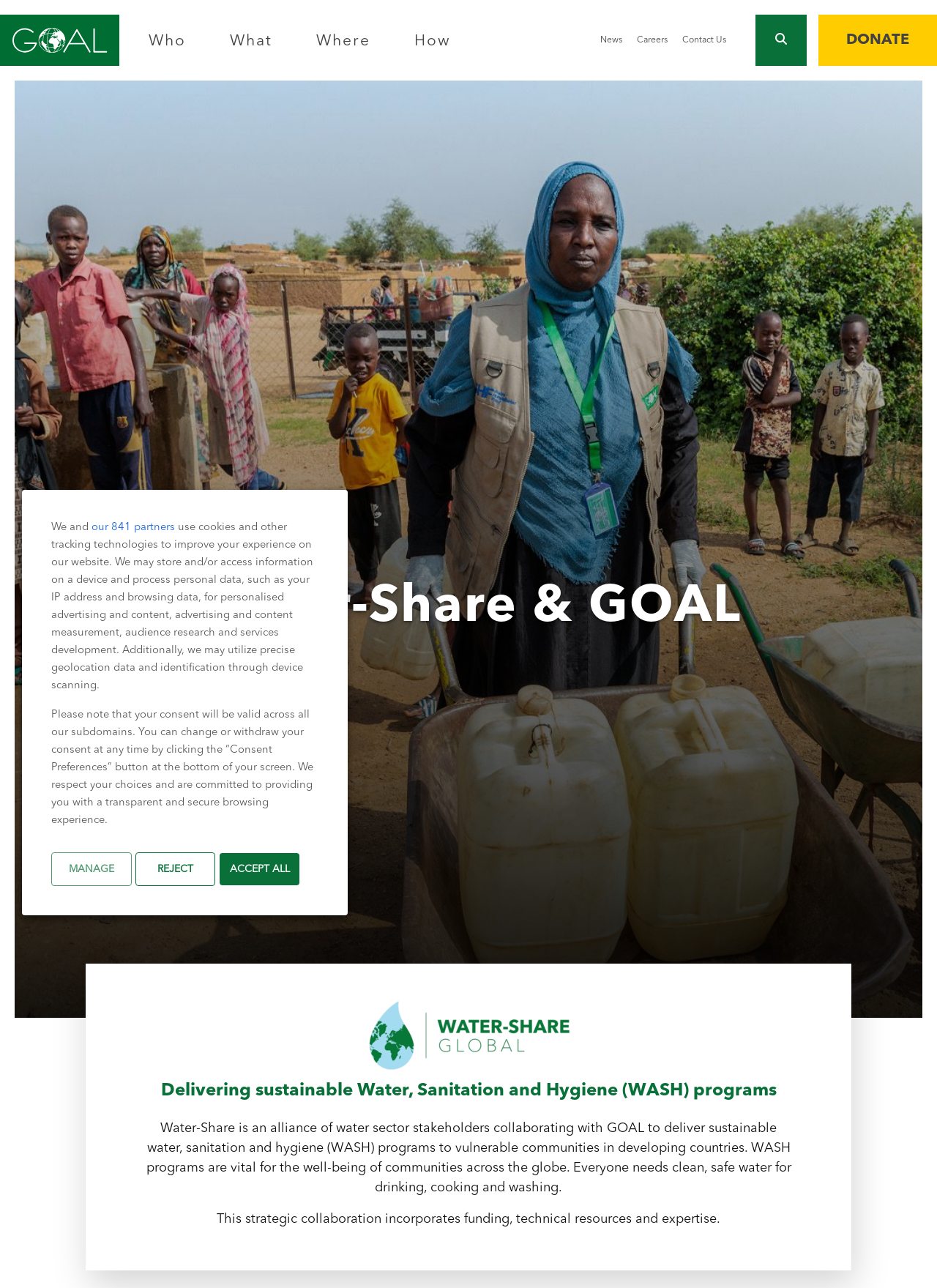Determine the primary headline of the webpage.

Water-Share & GOAL